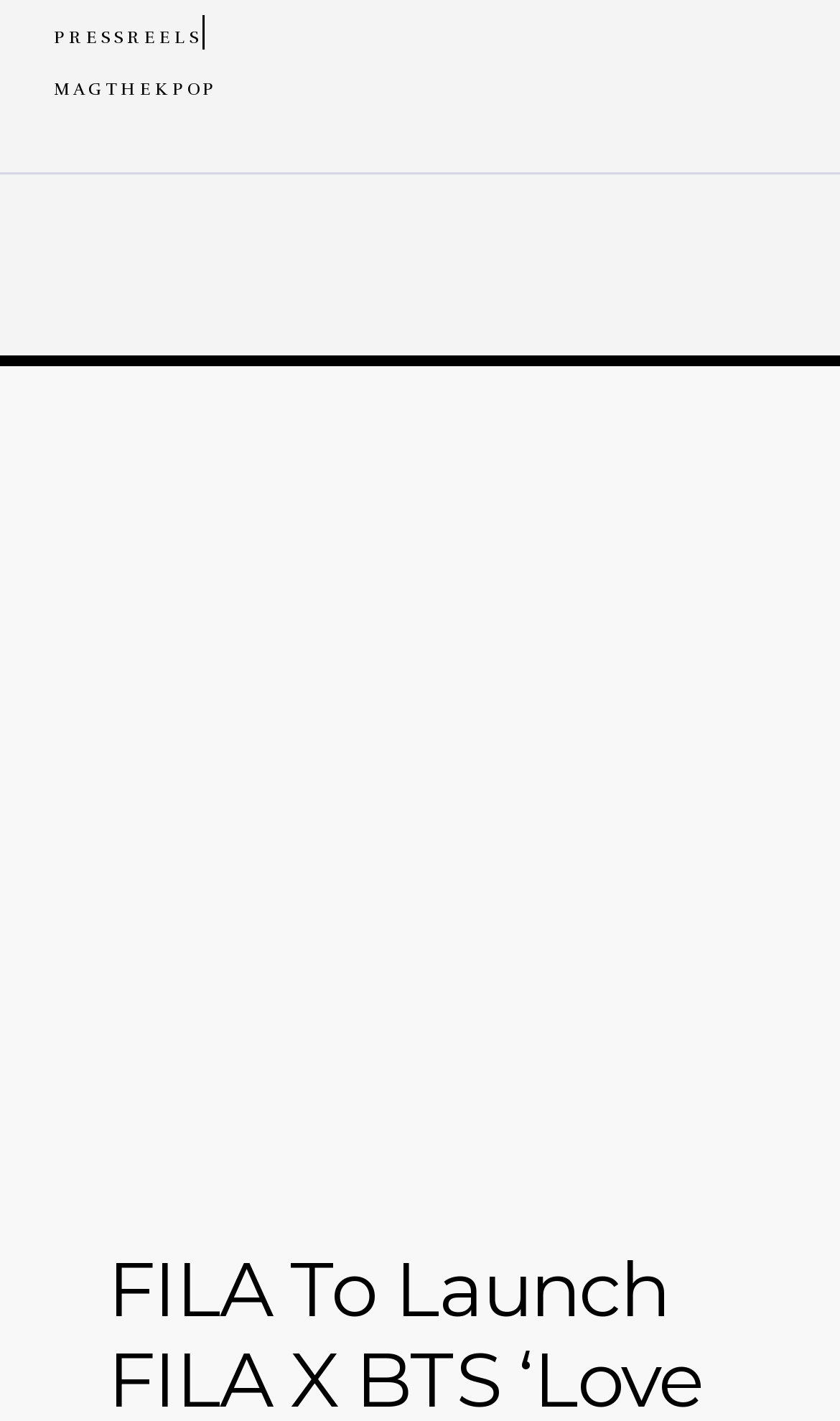Bounding box coordinates are specified in the format (top-left x, top-left y, bottom-right x, bottom-right y). All values are floating point numbers bounded between 0 and 1. Please provide the bounding box coordinate of the region this sentence describes: MAGTHEKPOP

[0.038, 0.055, 0.259, 0.07]